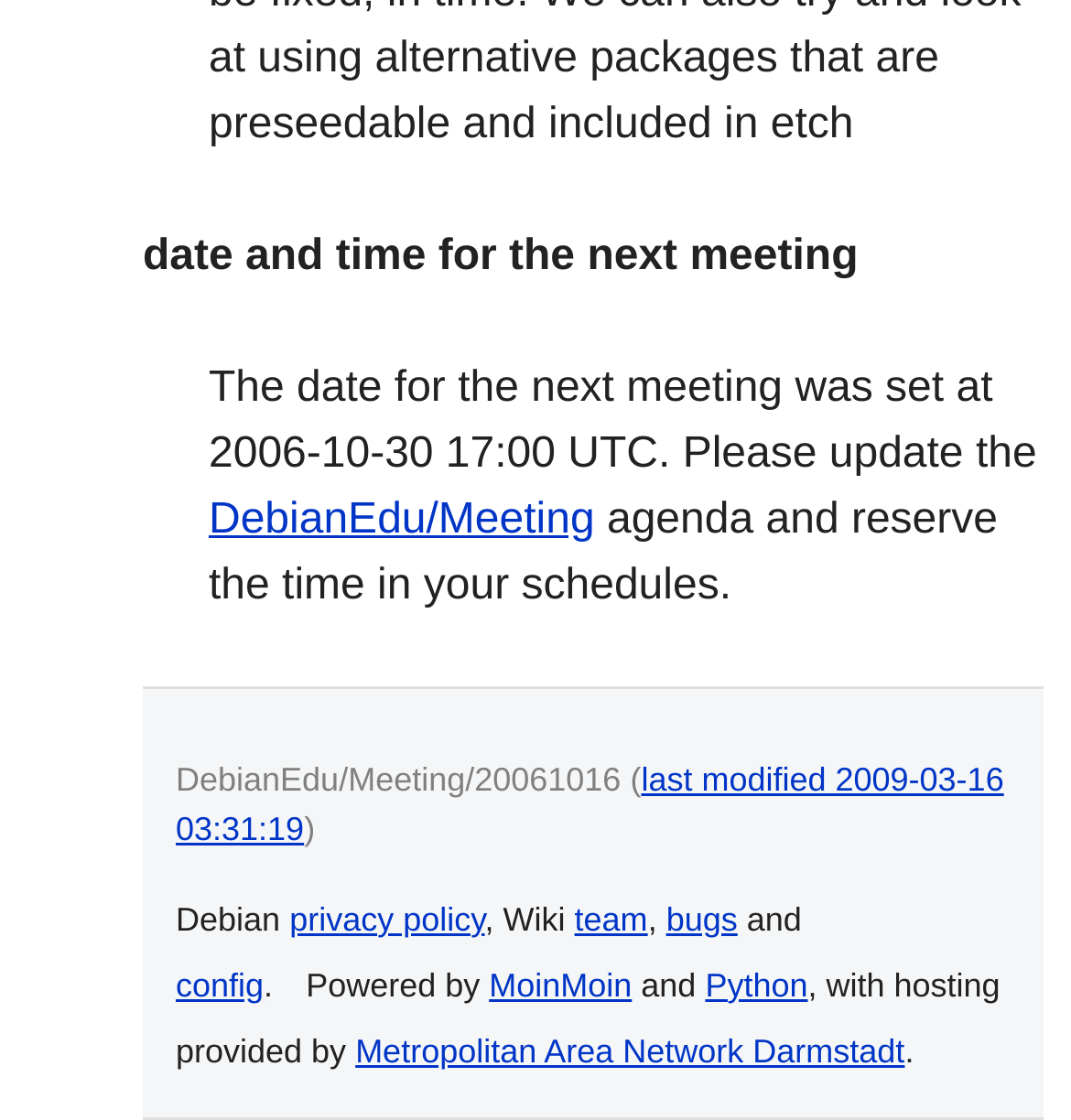Please determine the bounding box coordinates for the UI element described here. Use the format (top-left x, top-left y, bottom-right x, bottom-right y) with values bounded between 0 and 1: team

[0.536, 0.804, 0.605, 0.838]